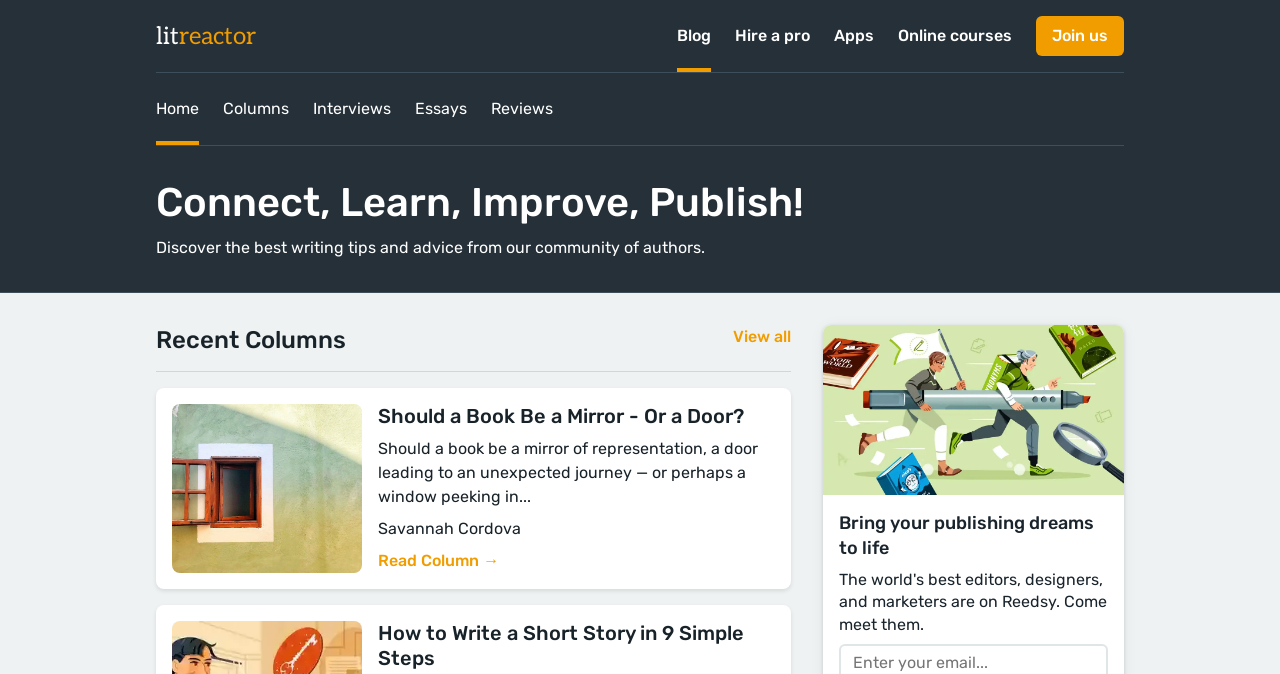Please identify the bounding box coordinates of the element that needs to be clicked to perform the following instruction: "Click on the 'Join us' button".

[0.809, 0.024, 0.878, 0.083]